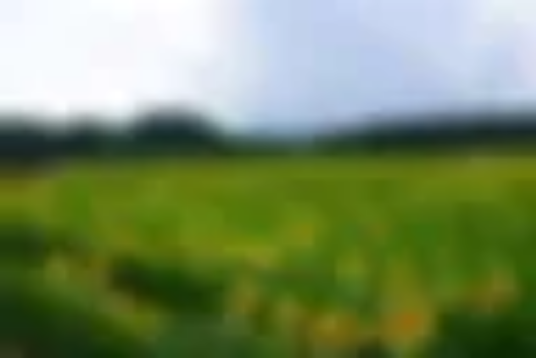Please answer the following question using a single word or phrase: 
What is the shape of the hills in the background?

Rolling